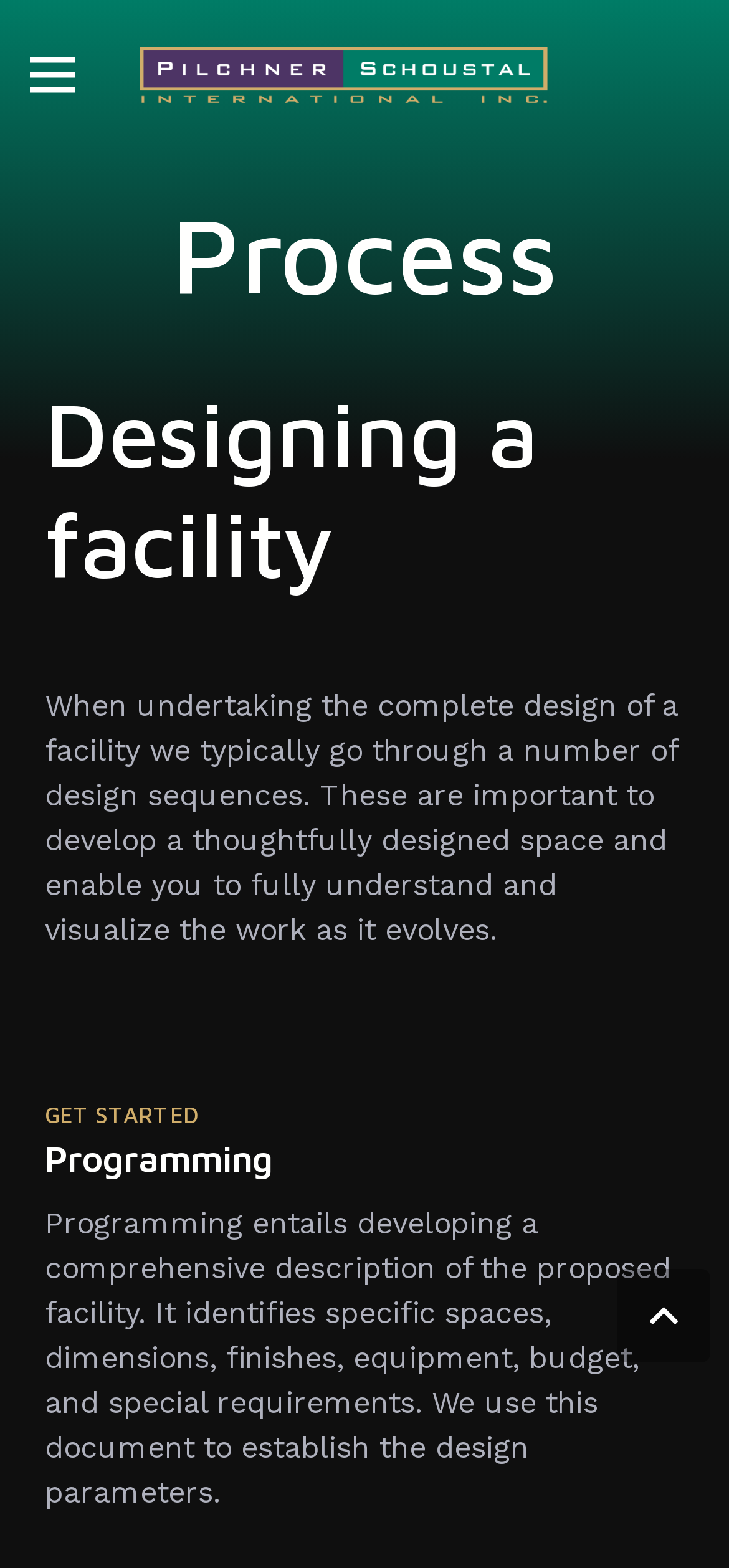Please respond to the question with a concise word or phrase:
How many design sequences are involved in designing a facility?

Multiple